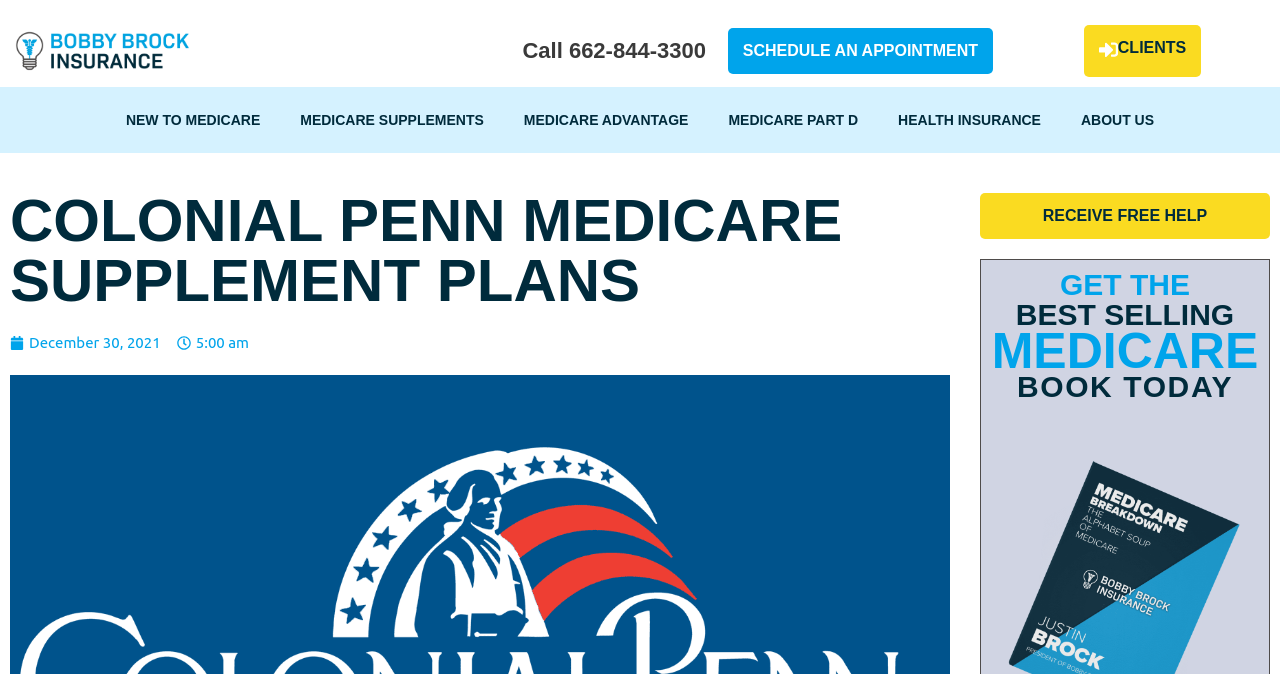Can you show the bounding box coordinates of the region to click on to complete the task described in the instruction: "visit Bobby Brock Insurance website"?

[0.008, 0.041, 0.152, 0.11]